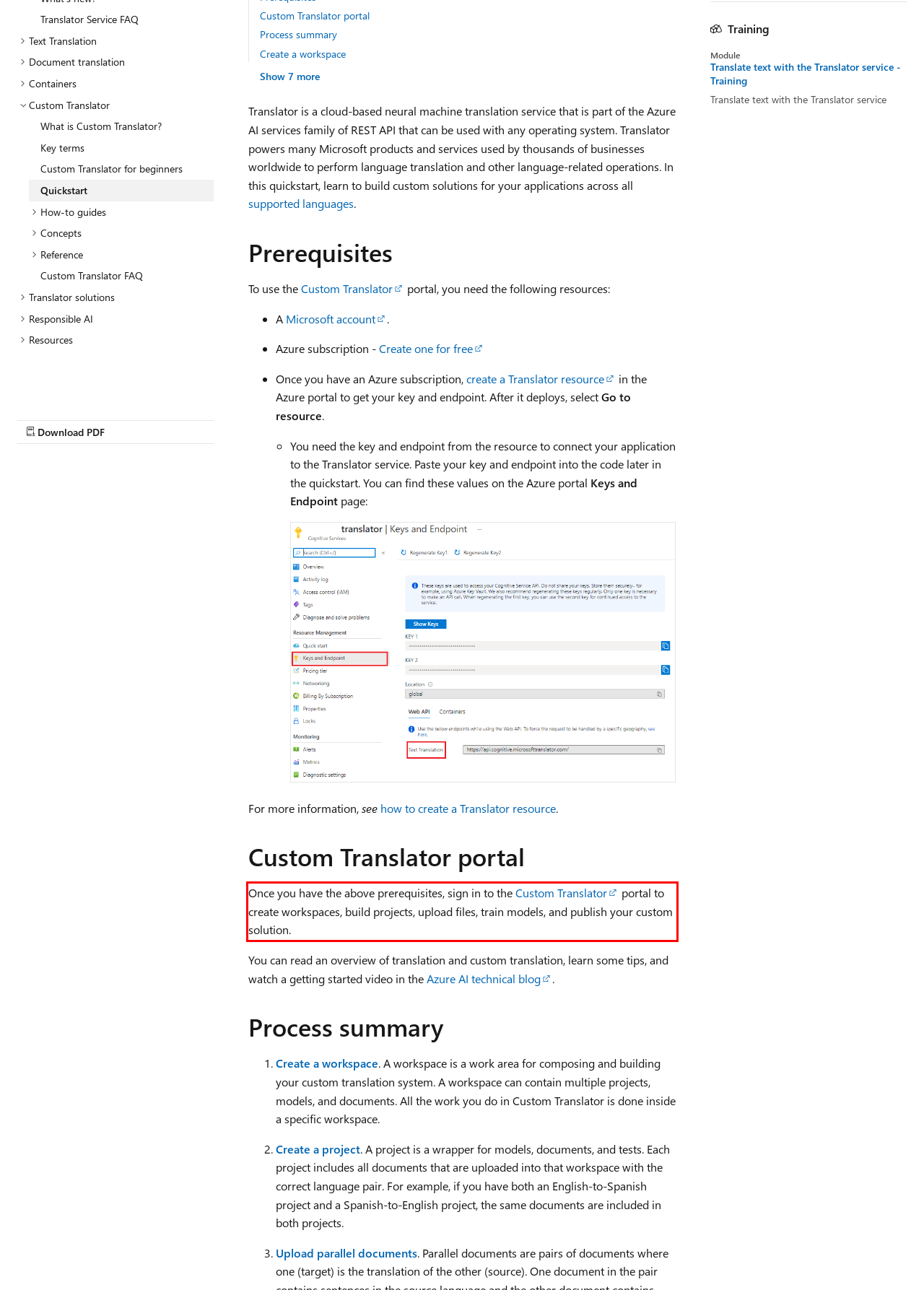Look at the screenshot of the webpage, locate the red rectangle bounding box, and generate the text content that it contains.

Once you have the above prerequisites, sign in to the Custom Translator portal to create workspaces, build projects, upload files, train models, and publish your custom solution.